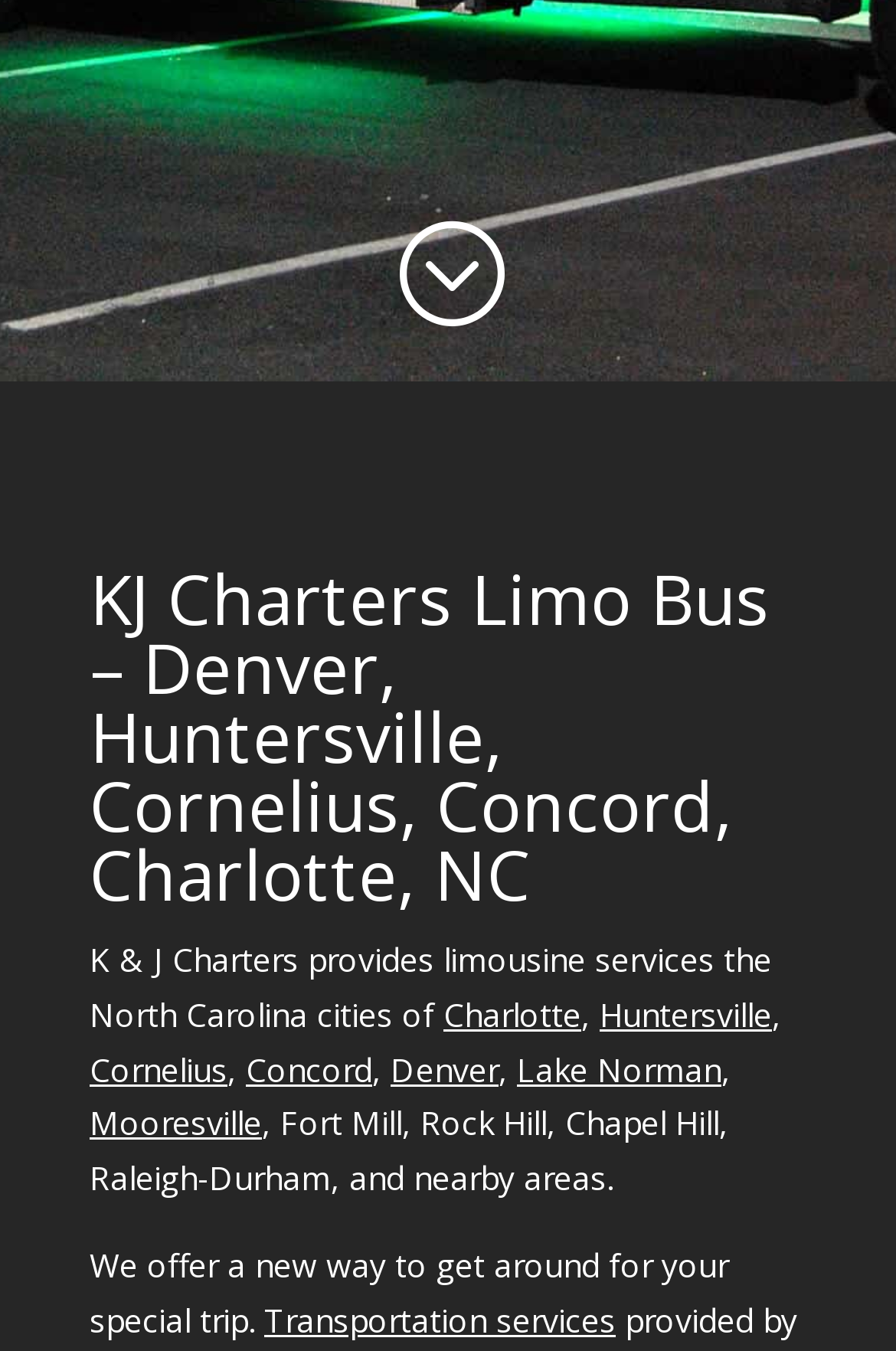What is the scope of K & J Charters' services?
Look at the screenshot and give a one-word or phrase answer.

North Carolina cities and nearby areas